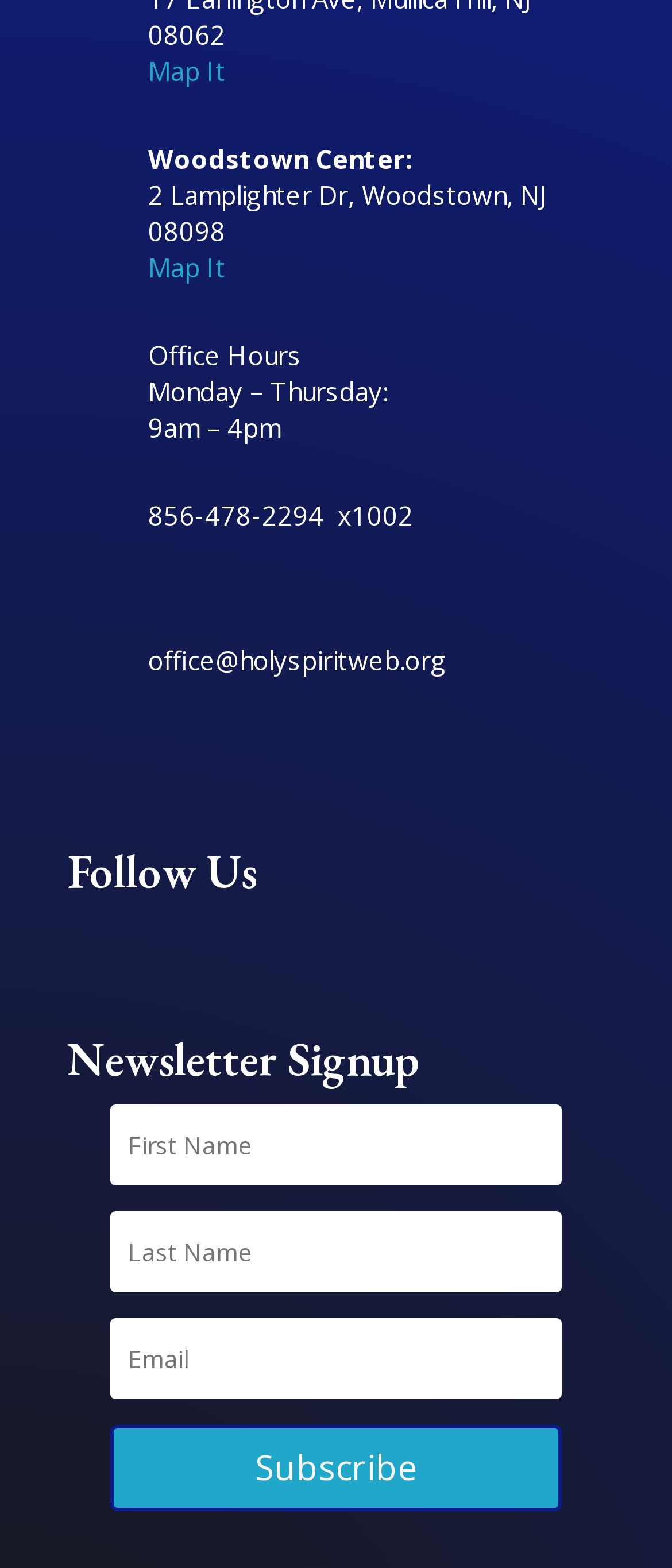What is the address of Woodstown Center?
Answer the question with a thorough and detailed explanation.

I found the address by looking at the second layout table, where it says 'Woodstown Center:' followed by the address '2 Lamplighter Dr, Woodstown, NJ 08098'.